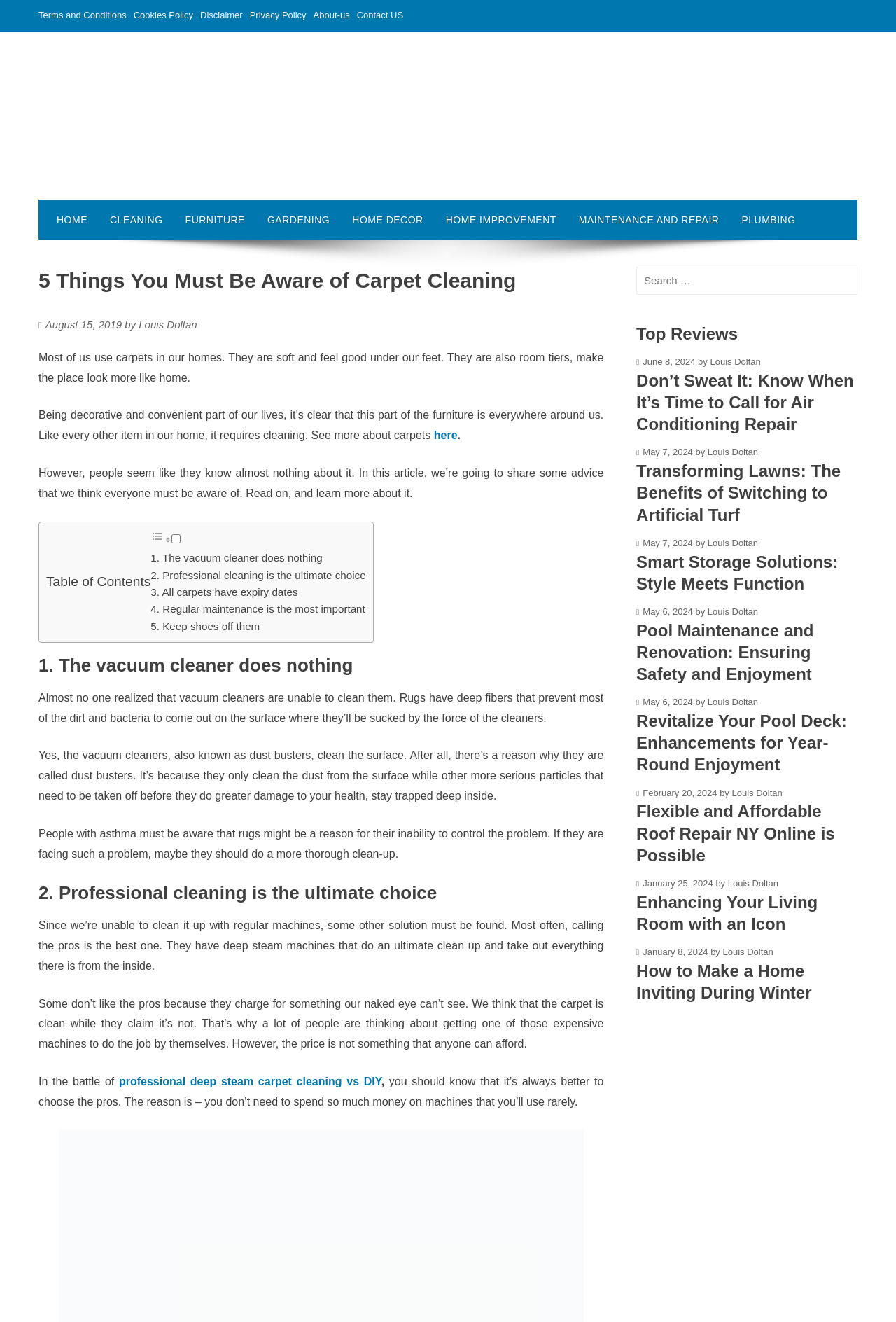What is the alternative to calling professionals for carpet cleaning?
Answer the question in a detailed and comprehensive manner.

According to the webpage, some people consider buying expensive machines to do the job themselves, instead of calling professionals, but it is not a recommended option.